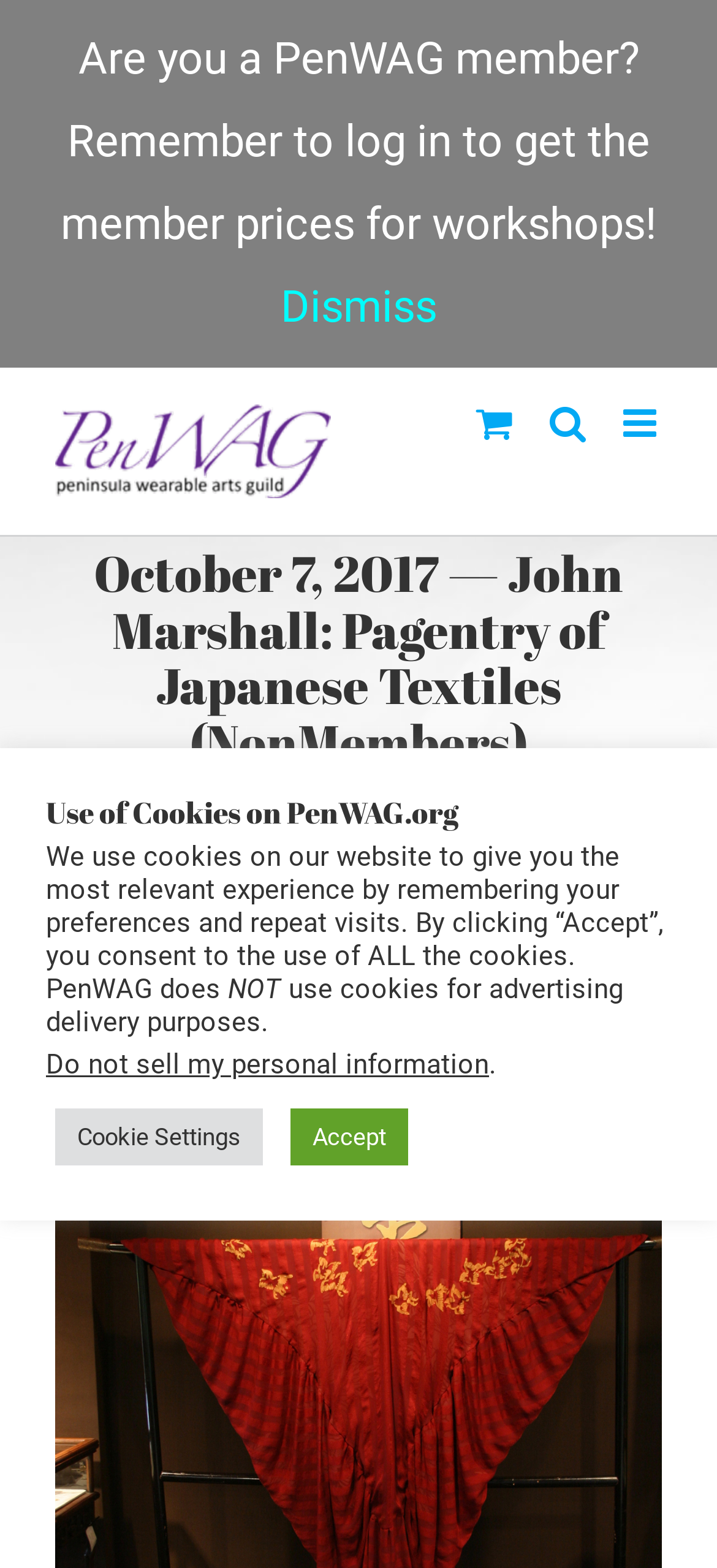Give a complete and precise description of the webpage's appearance.

This webpage appears to be a workshop registration page for a Japanese textiles event. At the top left corner, there is a PenWAG logo, which is also a link. To the right of the logo, there are three links for toggling mobile menus for navigation, search, and cart. 

Below the top navigation bar, there is a page title bar that spans the entire width of the page. Within this bar, the main title "October 7, 2017 — John Marshall: Pagentry of Japanese Textiles (NonMembers)" is prominently displayed. Below the title, there are three links: "Home", "Non-Member Prices", and an empty link. 

On the left side of the page, there is a heading "Use of Cookies on PenWAG.org" followed by a paragraph of text explaining the website's cookie policy. The text is divided into three sections, with the middle section "NOT" highlighted. Below the text, there are two buttons: "Cookie Settings" and "Accept". 

Above the cookie policy section, there is a notification message reminding users to log in to get member prices for workshops. This message can be dismissed with a "Dismiss" link. 

At the bottom right corner of the page, there is a "Go to Top" link with an upward arrow icon.